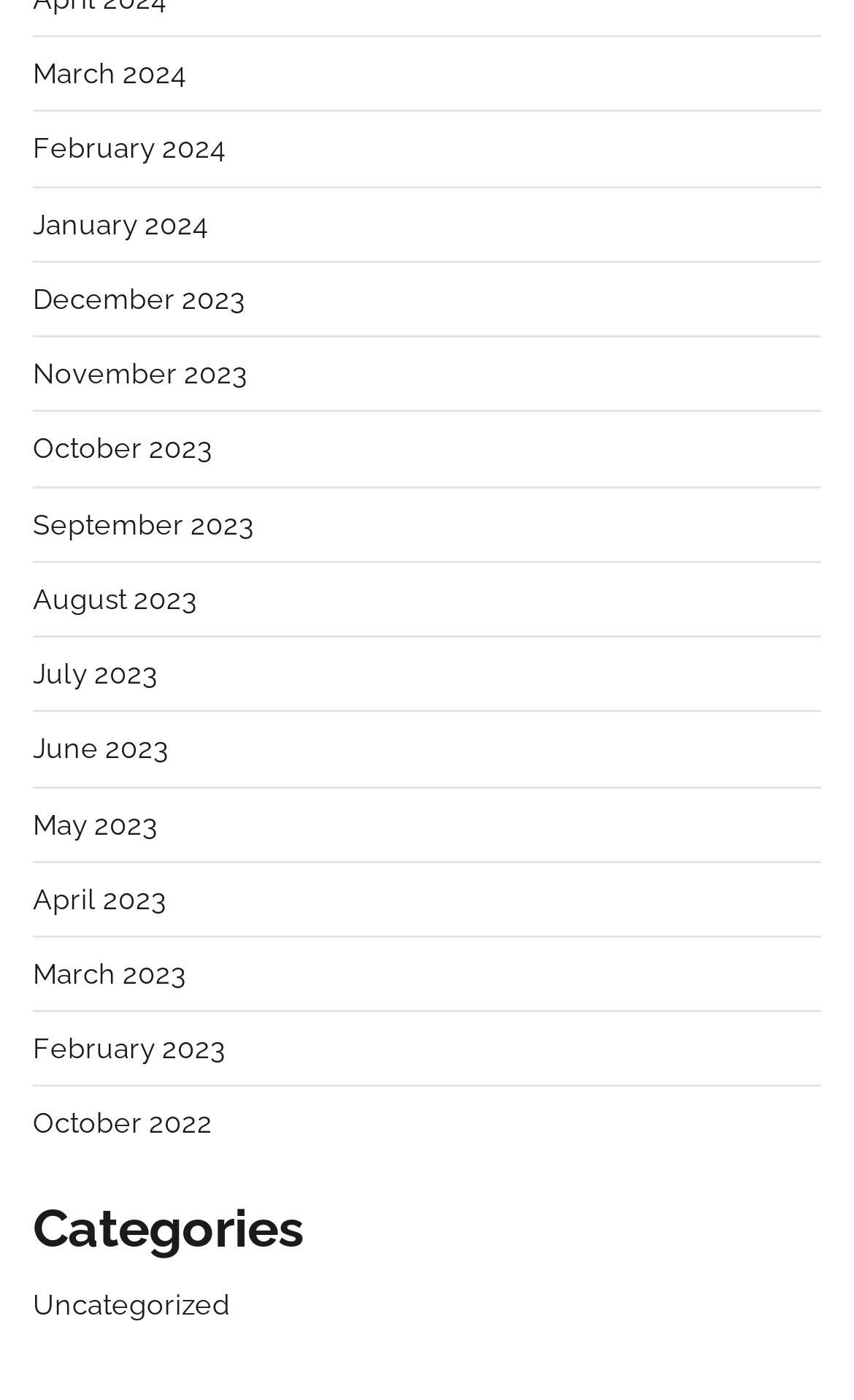What is the category name?
Can you give a detailed and elaborate answer to the question?

I looked at the link element below the 'Categories' heading and found that the category name is 'Uncategorized'.